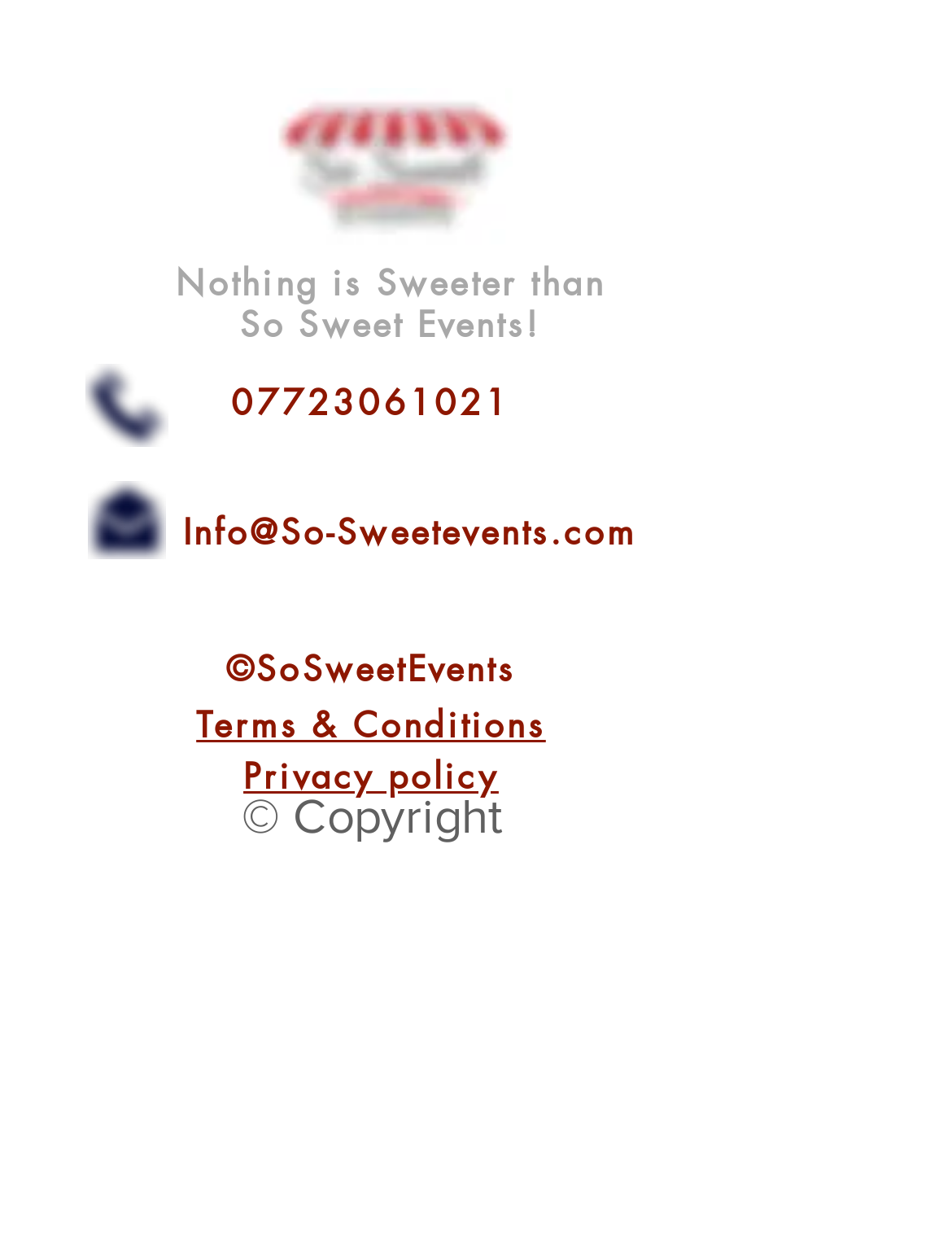Respond to the following question with a brief word or phrase:
What social media platforms are linked on the webpage?

Facebook, Instagram, Pinterest